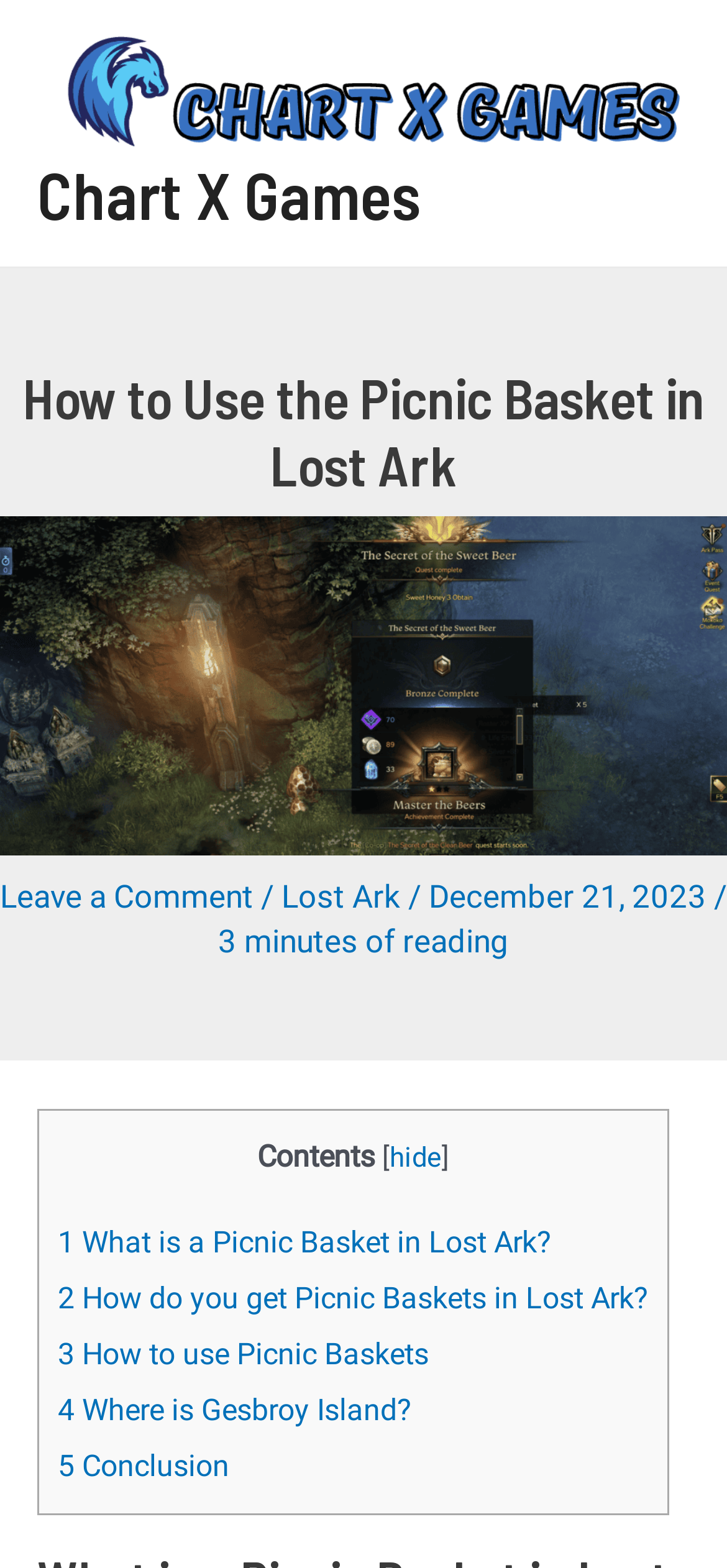Kindly provide the bounding box coordinates of the section you need to click on to fulfill the given instruction: "Click on the Chart X Games link".

[0.051, 0.046, 0.979, 0.07]